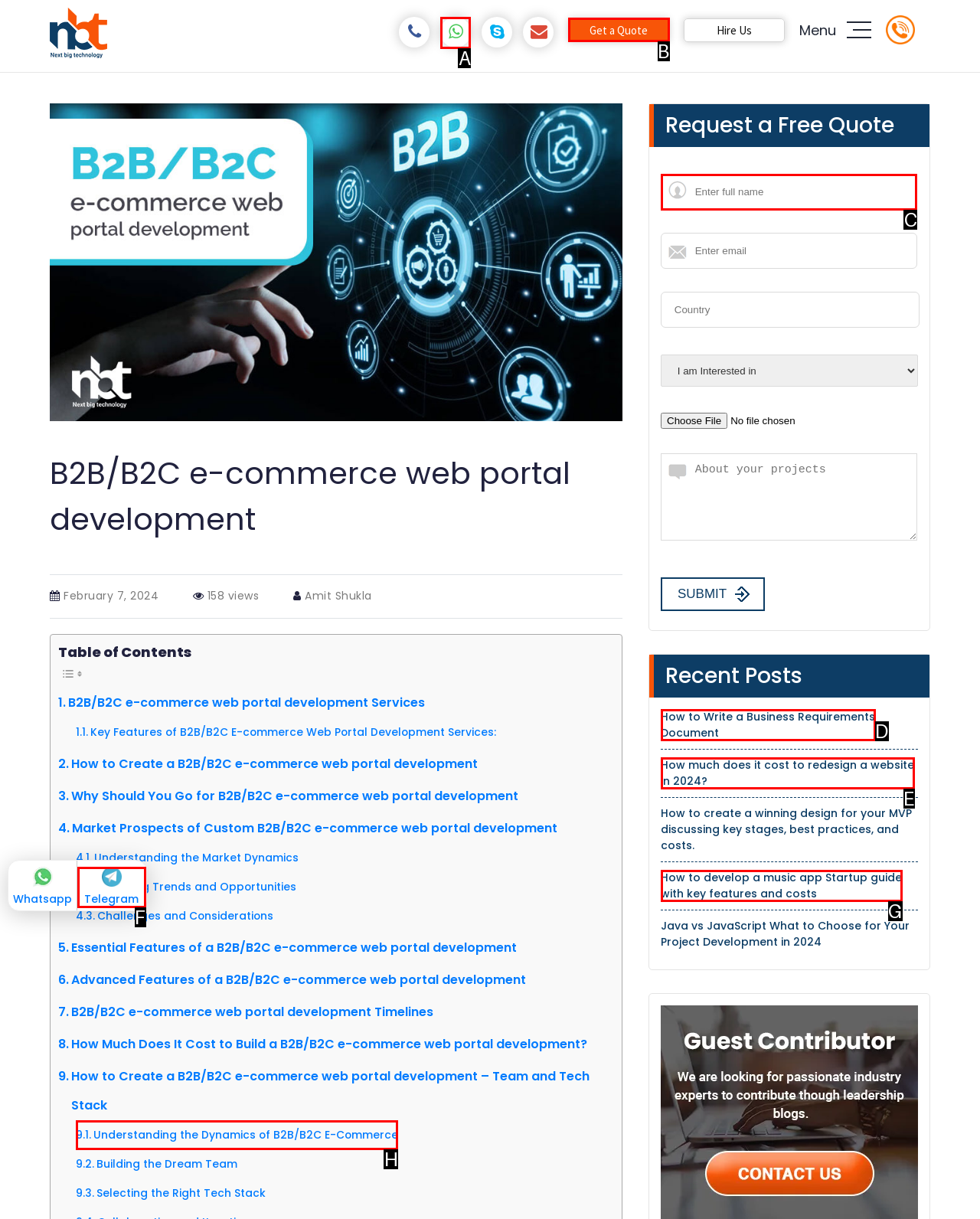Specify the letter of the UI element that should be clicked to achieve the following: Click the 'Get a Quote' button
Provide the corresponding letter from the choices given.

B